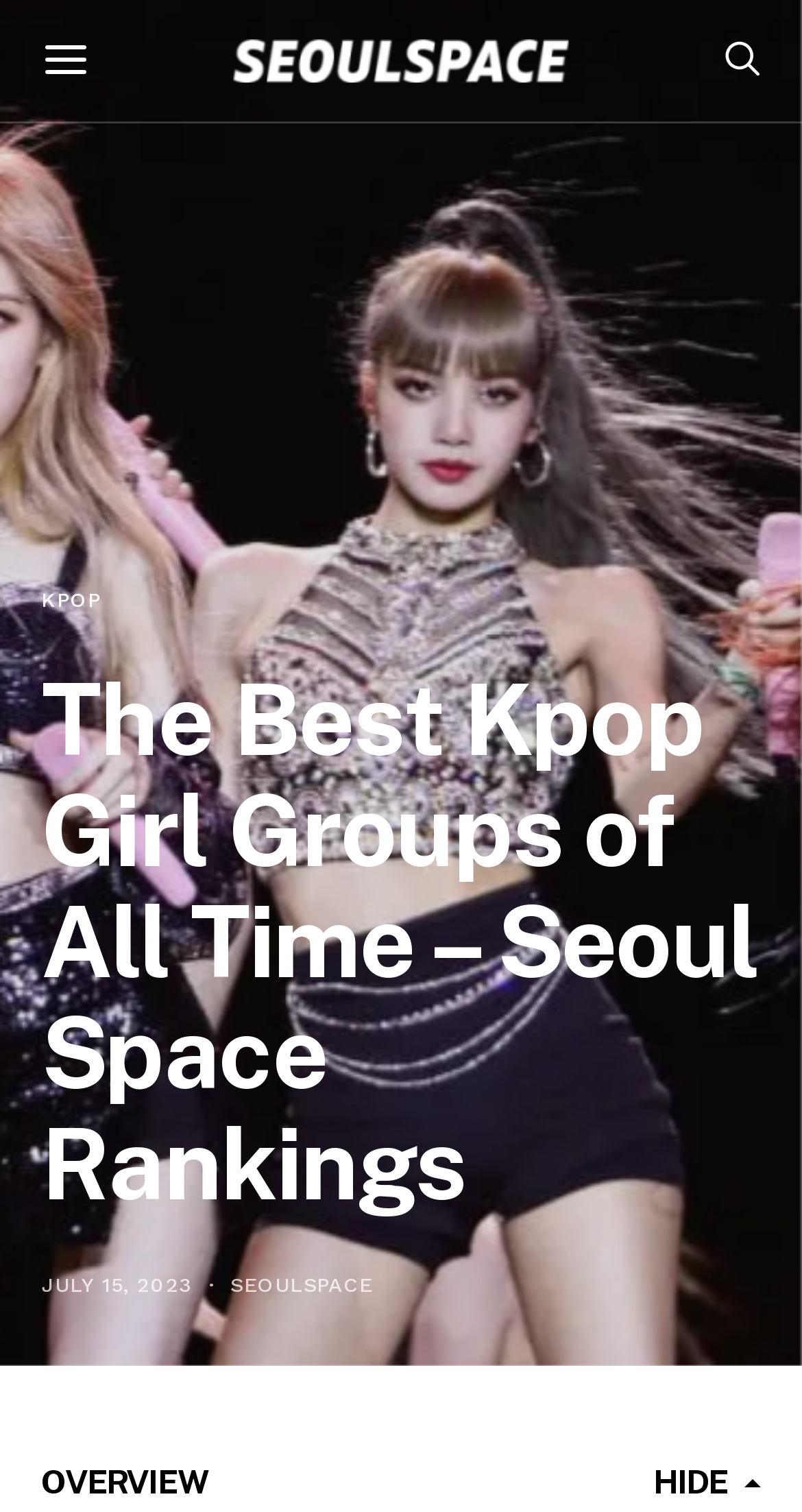Provide your answer to the question using just one word or phrase: How many links are there in the top section?

4